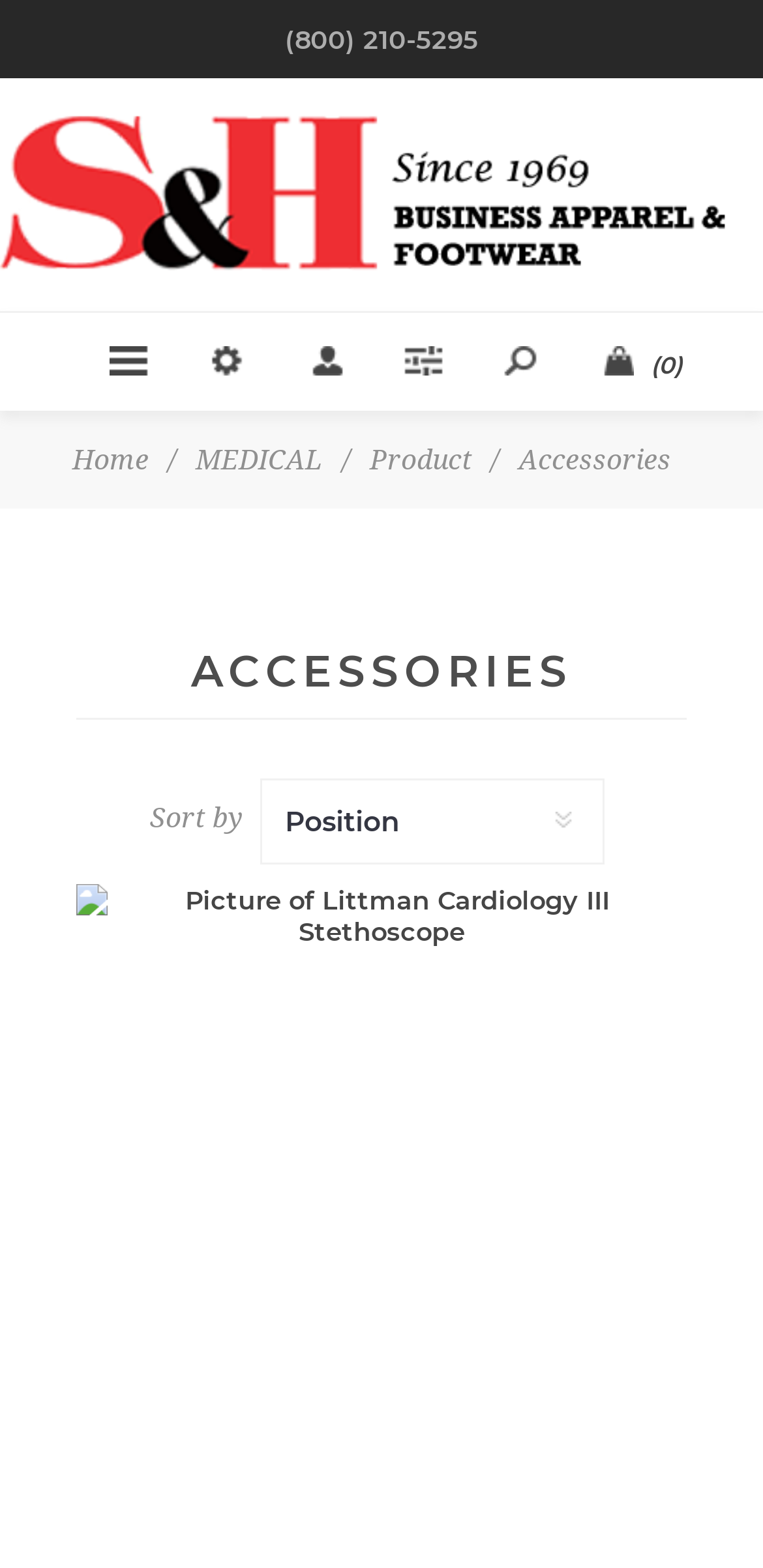Convey a detailed summary of the webpage, mentioning all key elements.

The webpage appears to be an e-commerce website for S & H Business Apparel & Footwear, specializing in work uniforms and accessories. At the top of the page, there is a phone number, (800) 210-5295, and a prominent logo of the company, which is also a link to the homepage. 

Below the logo, there is a navigation menu with links to different sections of the website, including "Home" and "MEDICAL". The menu is separated by a slash character. Further to the right, there is another link to "Product" and a text "Accessories". 

The main content of the page is headed by a large title "ACCESSORIES", which suggests that the page is currently displaying accessories for work uniforms. Below the title, there is a sorting option, allowing users to sort products by different criteria. The sorting option is a dropdown menu, which is currently not expanded.